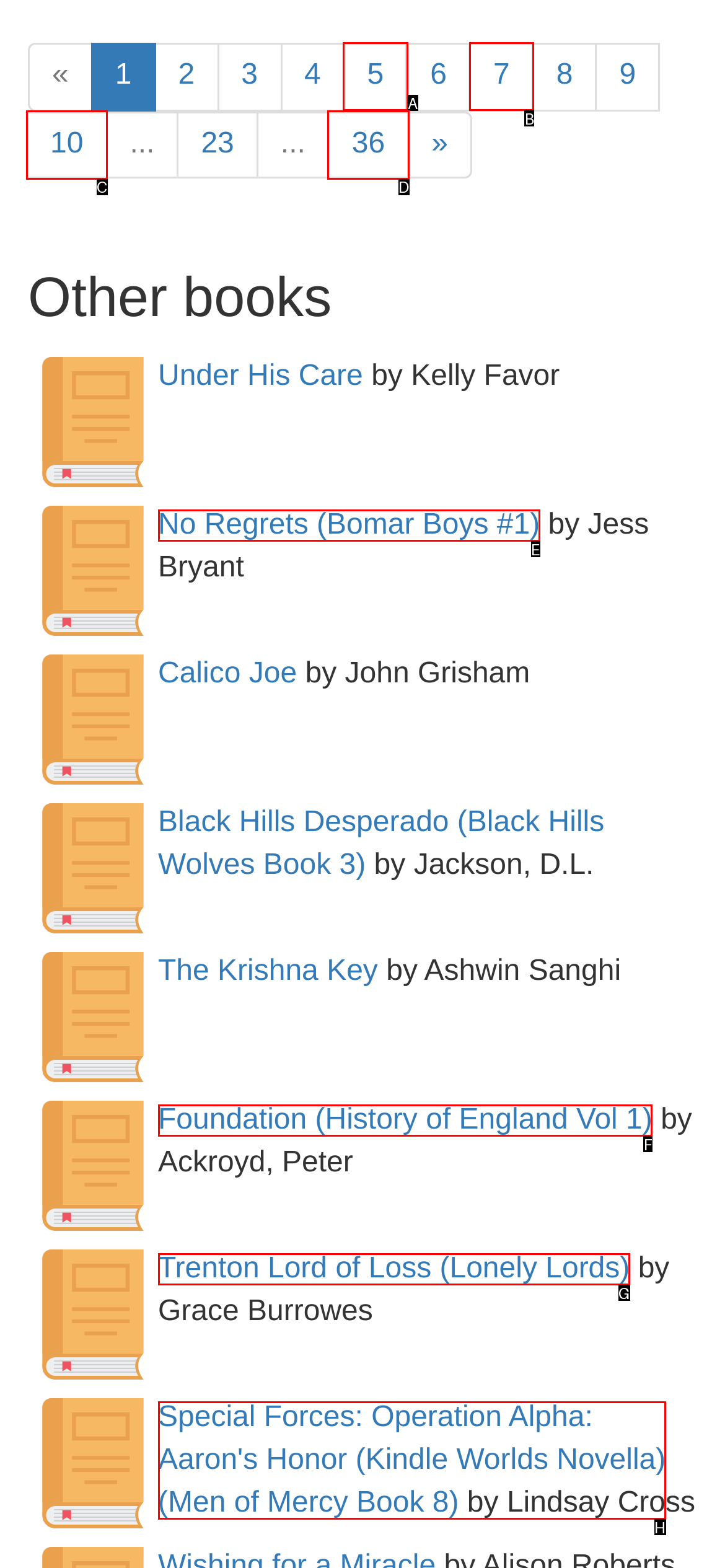Tell me which letter corresponds to the UI element that will allow you to check book 'Special Forces: Operation Alpha: Aaron's Honor'. Answer with the letter directly.

H